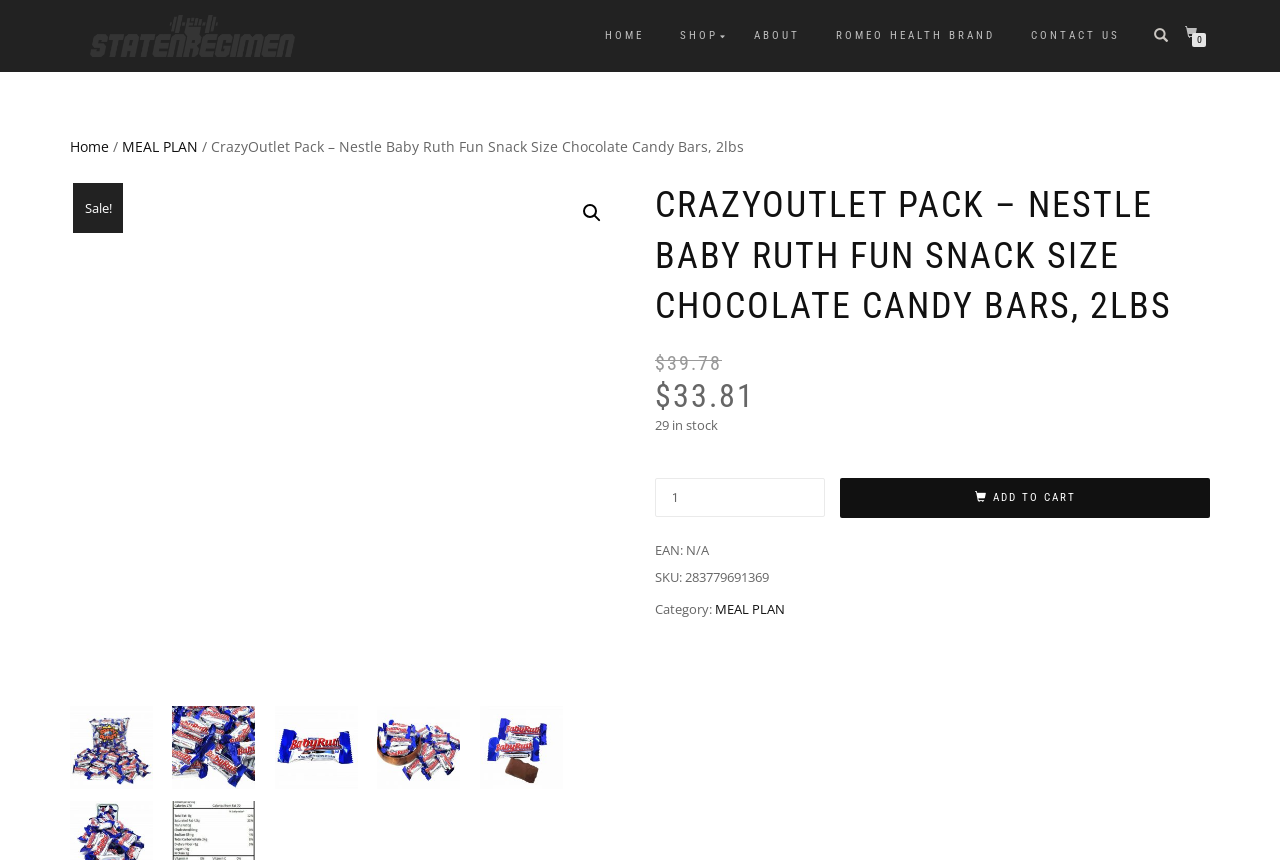Identify the bounding box coordinates of the clickable region necessary to fulfill the following instruction: "Click the HOME link". The bounding box coordinates should be four float numbers between 0 and 1, i.e., [left, top, right, bottom].

[0.461, 0.027, 0.515, 0.057]